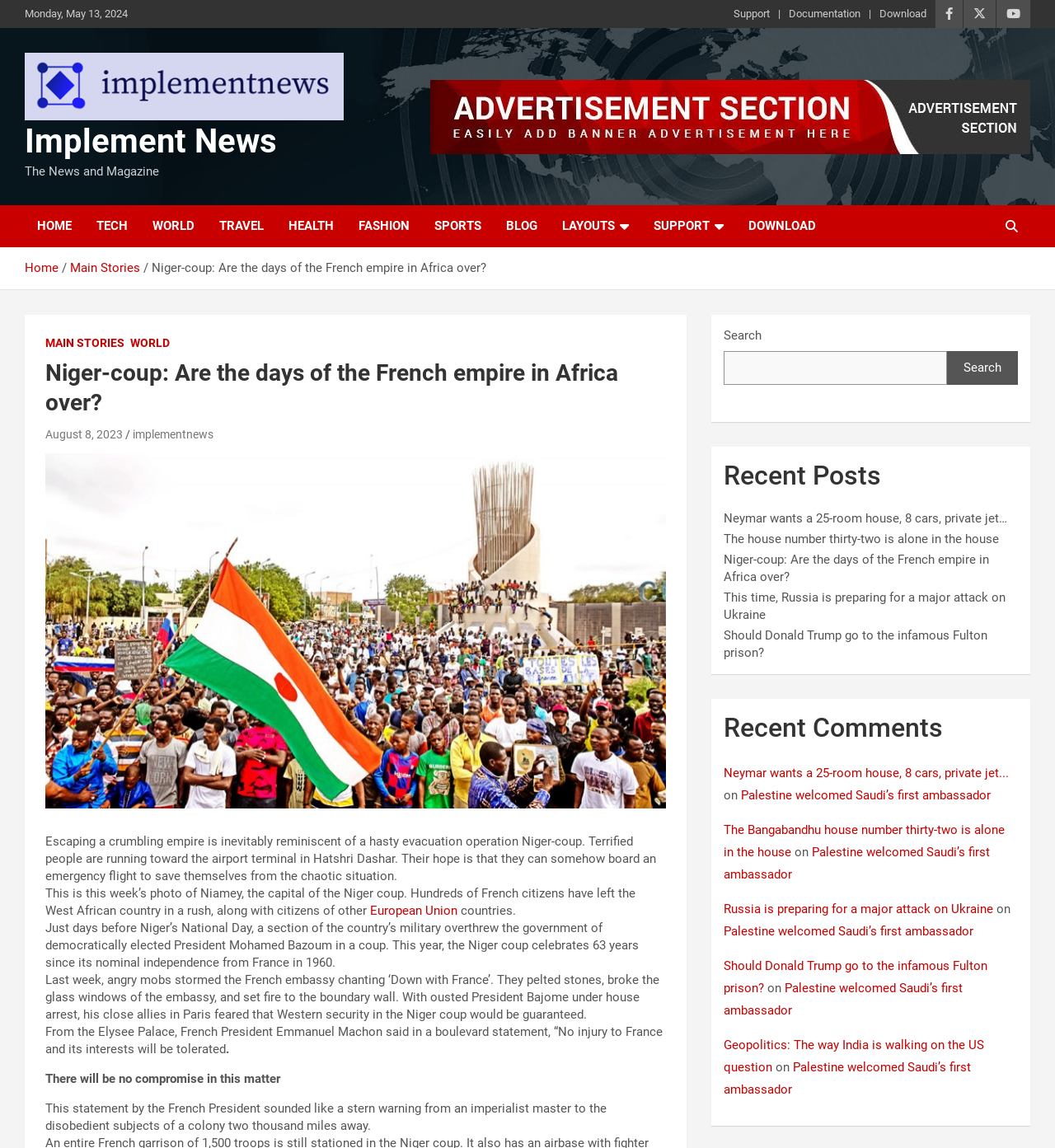Elaborate on the information and visuals displayed on the webpage.

This webpage appears to be a news article page, with a focus on international news and geopolitics. At the top of the page, there is a navigation bar with links to various sections of the website, including "HOME", "TECH", "WORLD", and others. Below this, there is a banner advertisement.

The main content of the page is a news article titled "Niger-coup: Are the days of the French empire in Africa over?" with a subtitle that reads "This is this week’s photo of Niamey, the capital of the Niger coup. Hundreds of French citizens have left the West African country in a rush, along with citizens of other countries." The article is accompanied by a large image of people fleeing a chaotic situation.

The article itself is divided into several paragraphs, with headings and subheadings that break up the text. The content discusses the recent coup in Niger and its implications for the country and the region.

To the right of the main article, there is a sidebar with links to recent posts, including "Neymar wants a 25-room house, 8 cars, private jet…", "The house number thirty-two is alone in the house", and others. Below this, there is a section titled "Recent Comments" with links to articles and comments.

At the bottom of the page, there is a footer section with links to more articles and a search bar. The footer is divided into several columns, with each column containing links to different articles and topics.

Overall, the webpage is well-organized and easy to navigate, with a clear focus on providing news and information to readers.